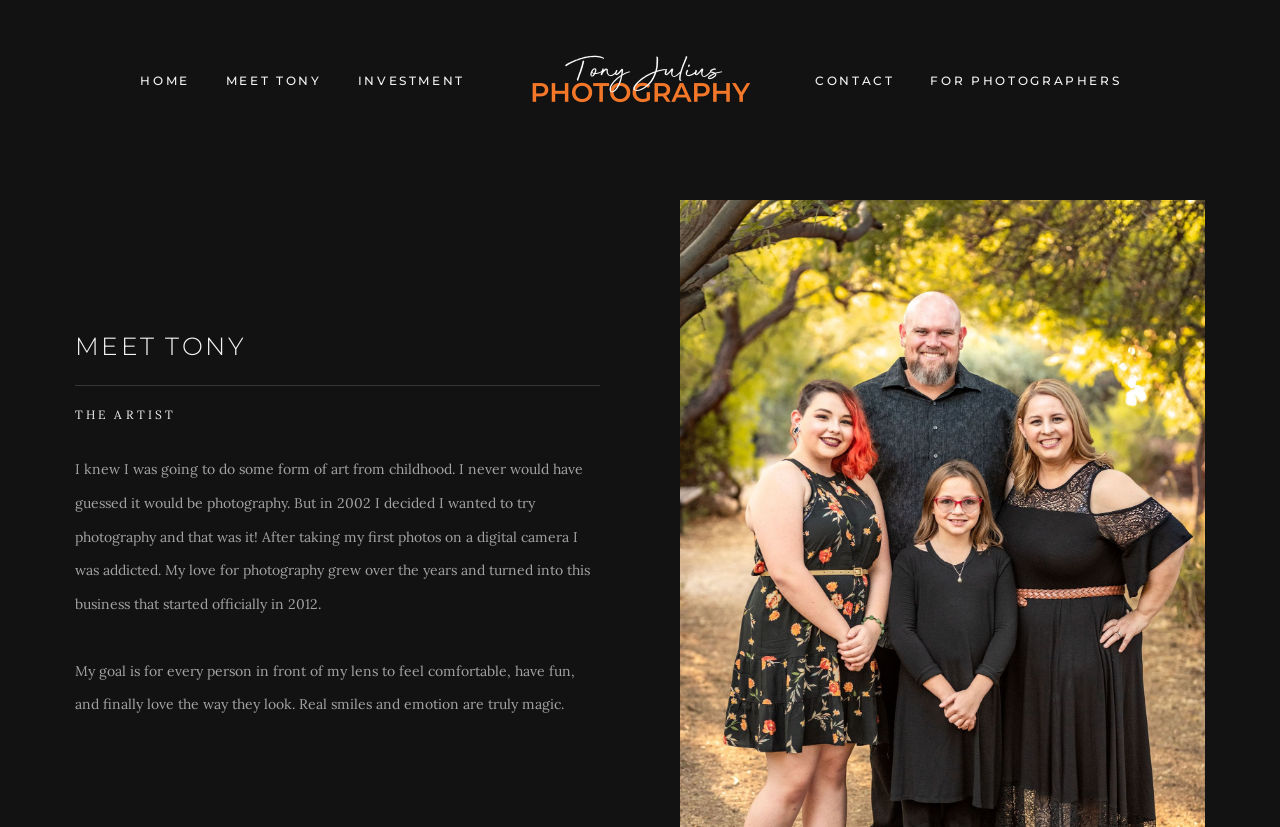Find the bounding box coordinates corresponding to the UI element with the description: "Home". The coordinates should be formatted as [left, top, right, bottom], with values as floats between 0 and 1.

[0.096, 0.088, 0.162, 0.109]